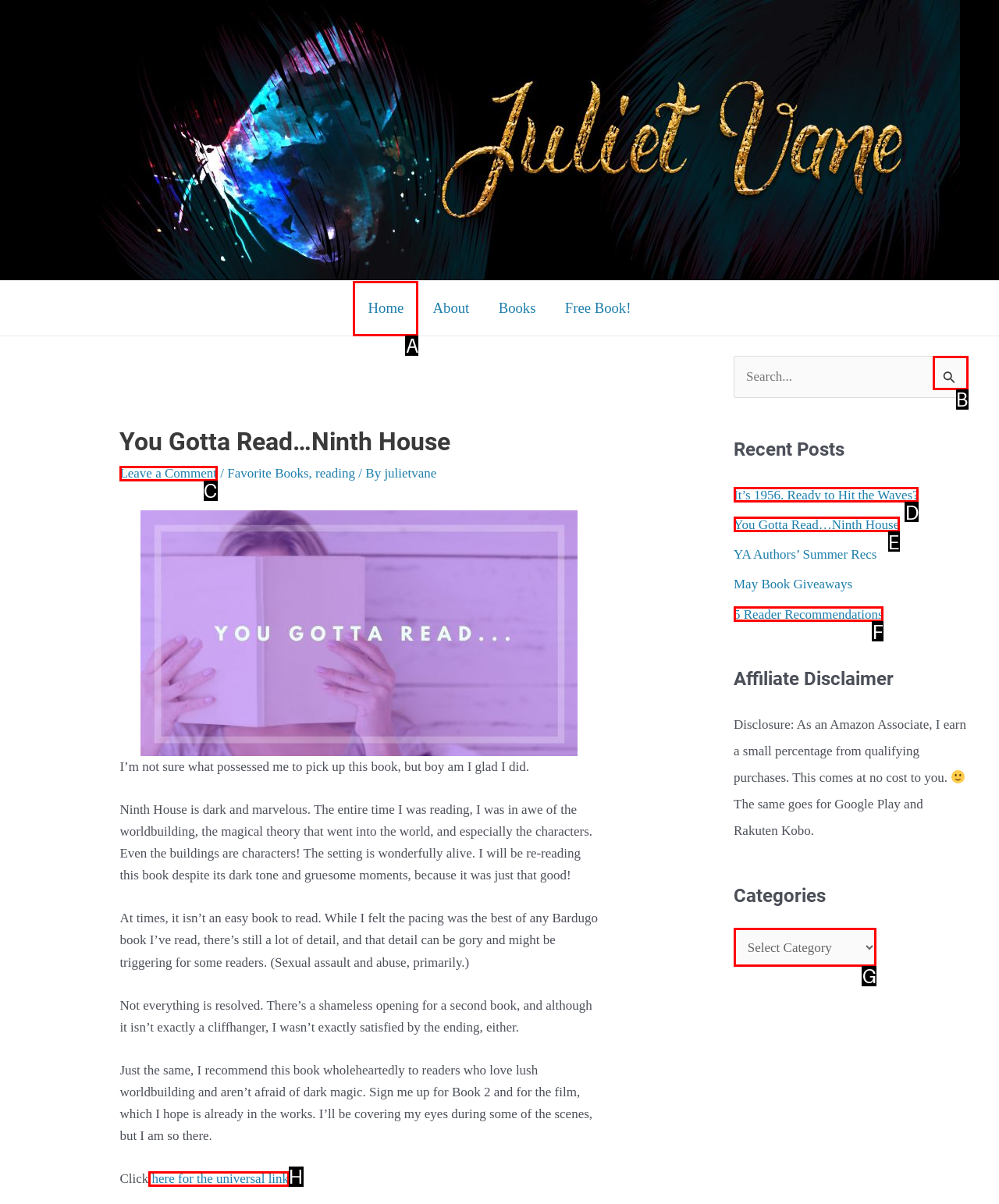Which lettered UI element aligns with this description: parent_node: Search for: value="Search"
Provide your answer using the letter from the available choices.

B